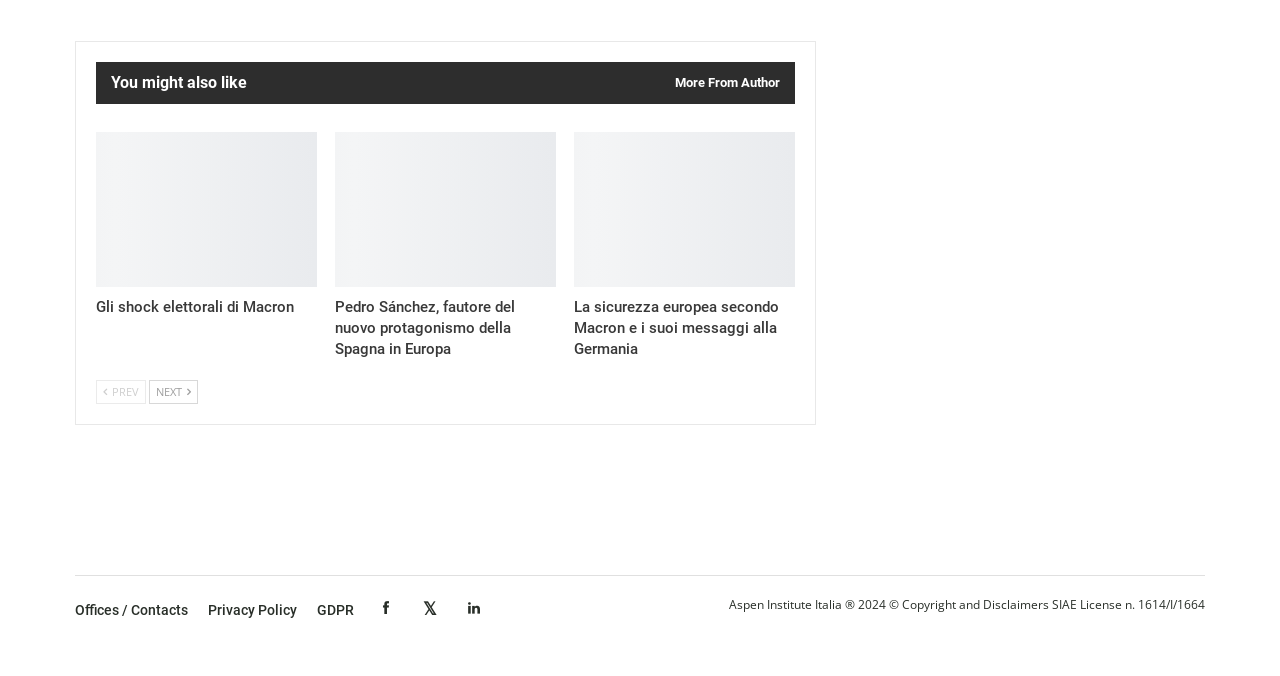Please identify the bounding box coordinates of the region to click in order to complete the given instruction: "go to next page". The coordinates should be four float numbers between 0 and 1, i.e., [left, top, right, bottom].

[0.116, 0.562, 0.155, 0.597]